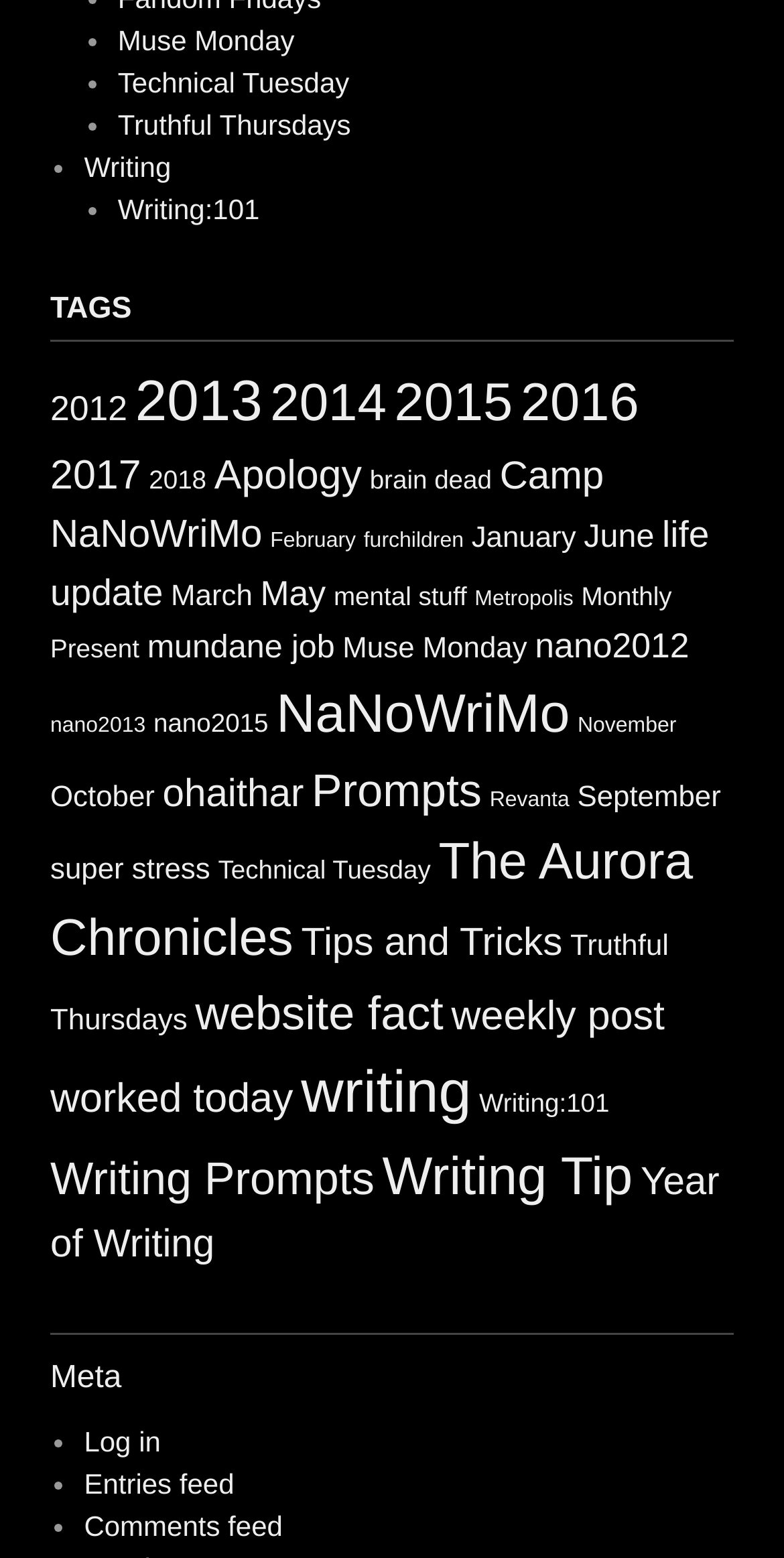Could you find the bounding box coordinates of the clickable area to complete this instruction: "view January 2015"?

None